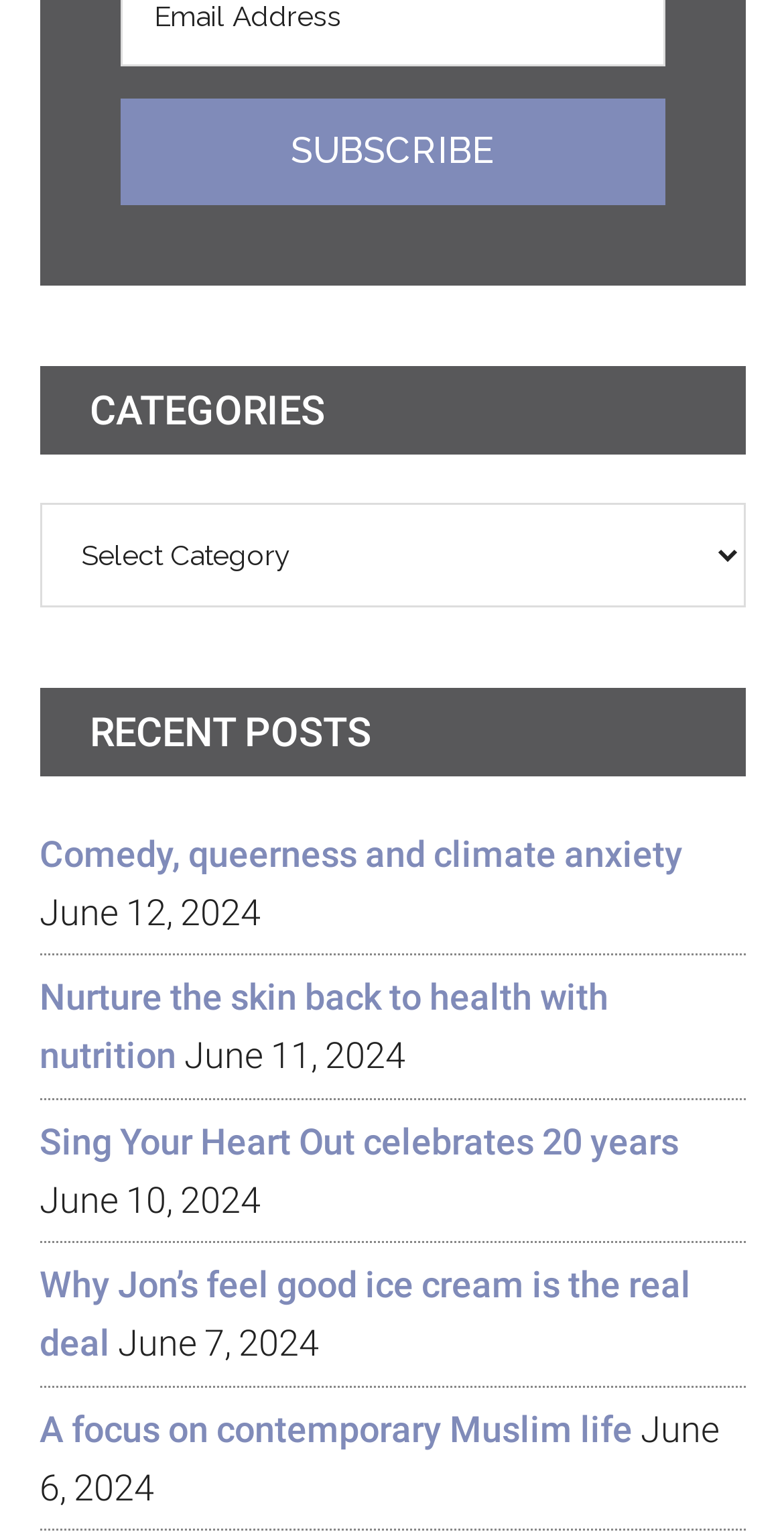Is the categories dropdown expanded?
Examine the image and give a concise answer in one word or a short phrase.

No